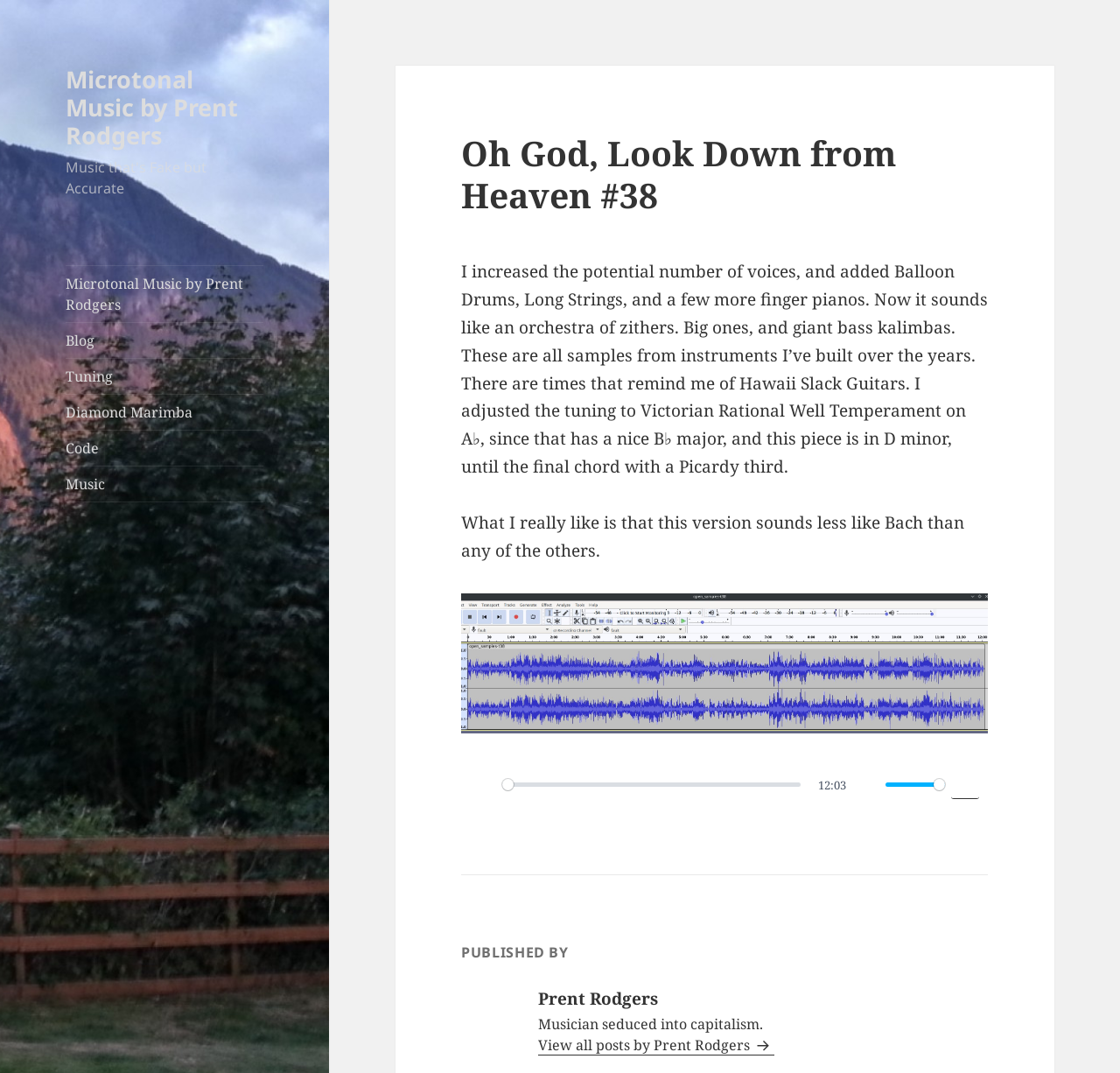Can you find the bounding box coordinates for the element that needs to be clicked to execute this instruction: "Play the audio"? The coordinates should be given as four float numbers between 0 and 1, i.e., [left, top, right, bottom].

[0.412, 0.719, 0.882, 0.753]